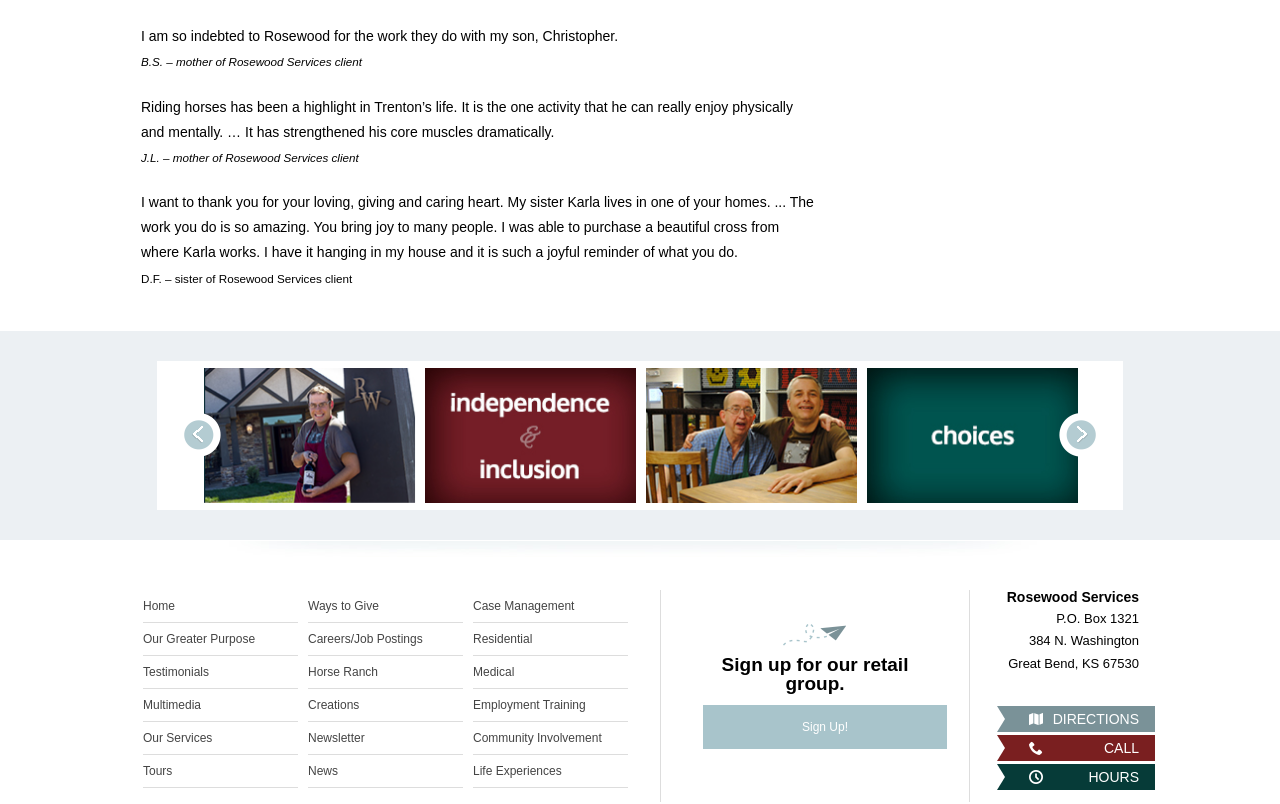Determine the bounding box coordinates of the clickable element to achieve the following action: 'Sign up for the retail group'. Provide the coordinates as four float values between 0 and 1, formatted as [left, top, right, bottom].

[0.549, 0.876, 0.74, 0.931]